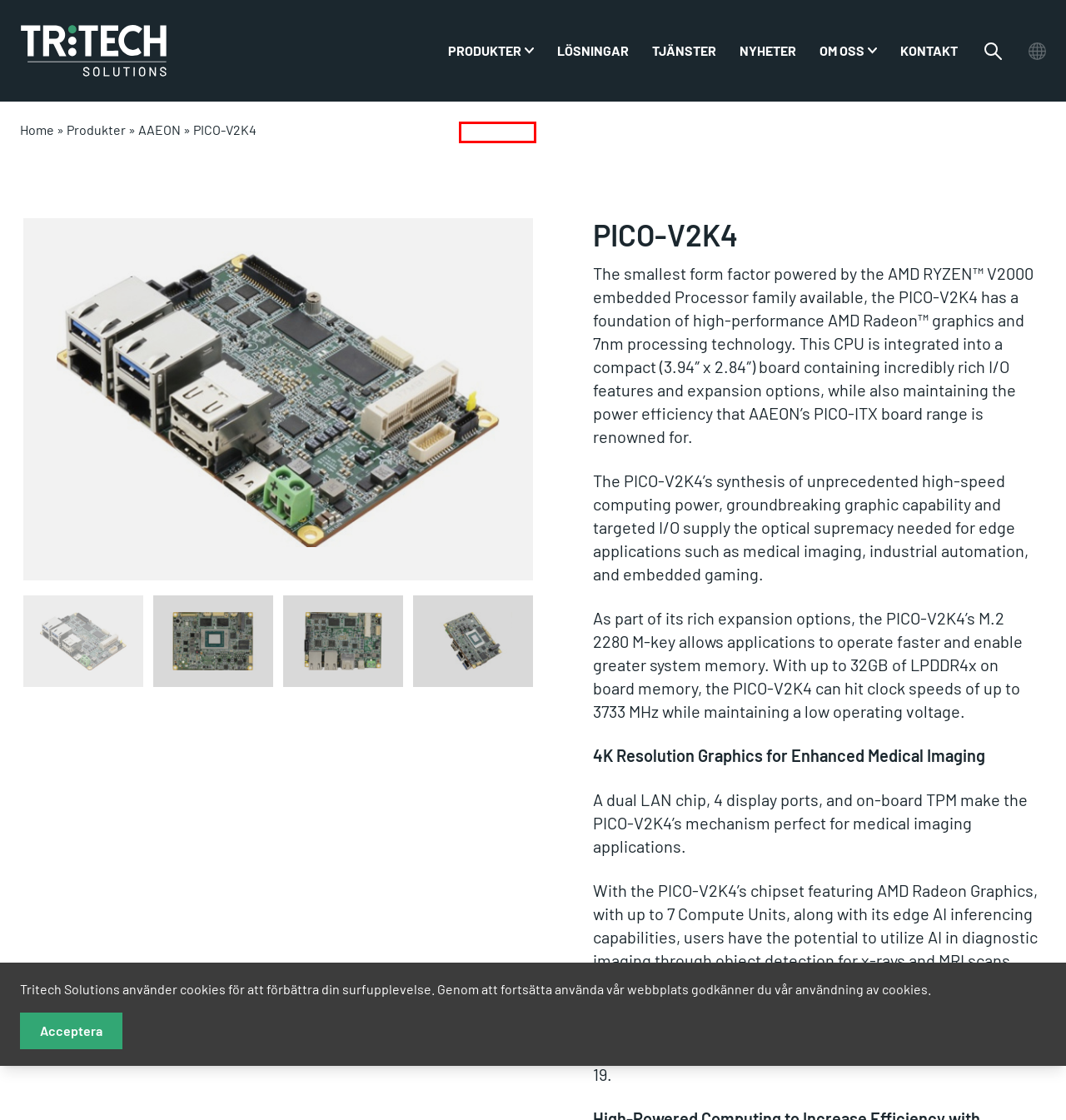Look at the screenshot of a webpage where a red bounding box surrounds a UI element. Your task is to select the best-matching webpage description for the new webpage after you click the element within the bounding box. The available options are:
A. Tjänster - Tritech
B. Standards - Tritech
C. Hemsida - Tritech
D. Lösningar - Tritech
E. Uppförandekod - Tritech
F. Om oss - Tritech
G. VARFÖR TRITECH SOLUTIONS - Tritech
H. Historik - Tritech

B